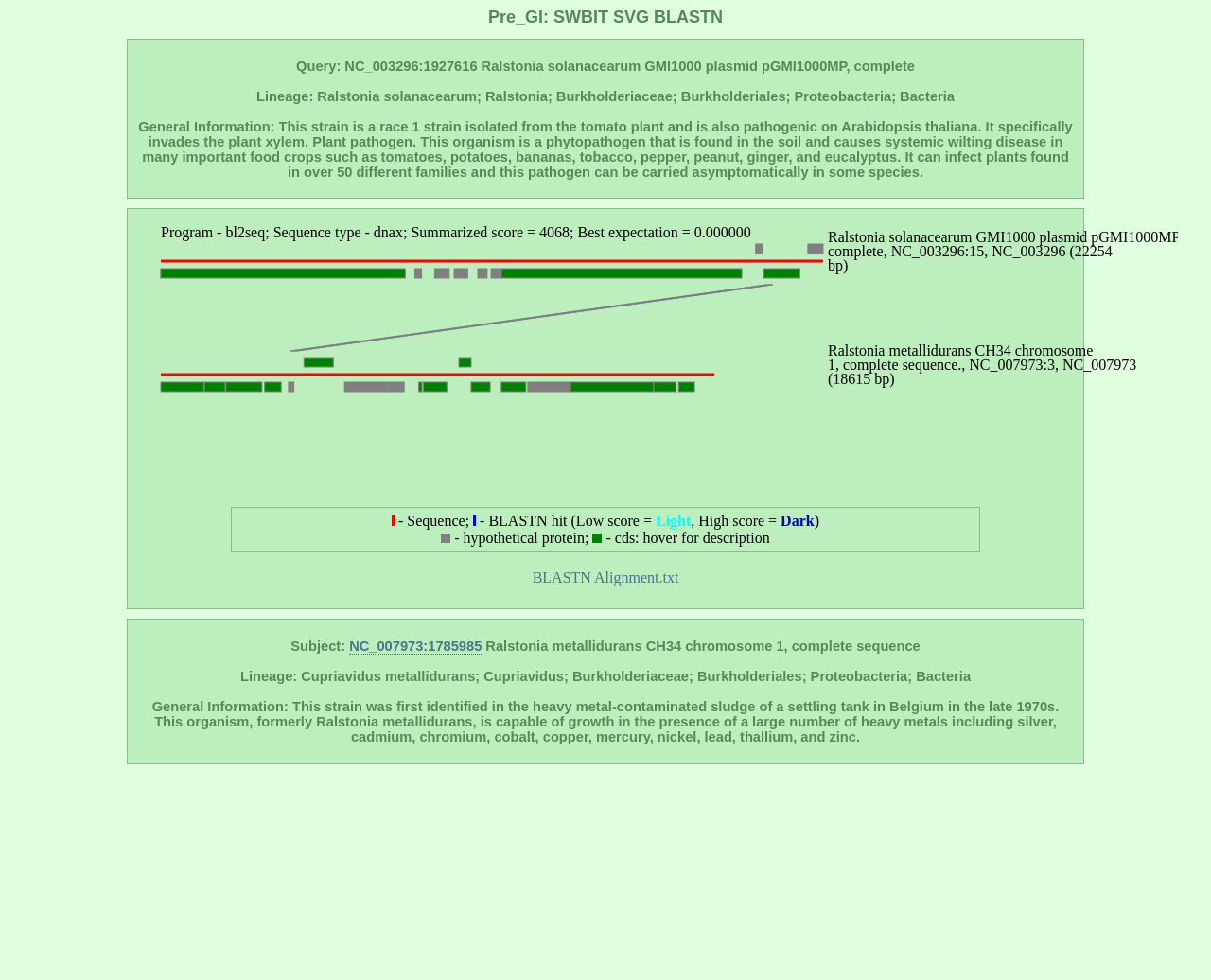Summarize the webpage with intricate details.

The webpage appears to be a detailed information page about a specific genetic sequence. At the top, there is a heading that reads "Pre_GI: SWBIT SVG BLASTN". Below this heading, there are several sections of text that provide information about the query sequence, including its lineage, general information, and a description of the organism it belongs to.

On the left side of the page, there is a section that displays a query sequence, which is "NC_003296:1927616 Ralstonia solanacearum GMI1000 plasmid pGMI1000MP, complete". Below this, there is a section that provides information about the lineage of the organism, which is "Ralstonia solanacearum; Ralstonia; Burkholderiaceae; Burkholderiales; Proteobacteria; Bacteria".

To the right of the lineage information, there is a section that provides general information about the organism. This section is quite long and describes the organism as a plant pathogen that can infect many different types of plants. It also mentions that the organism can be carried asymptomatically in some species.

Below the general information section, there is a plugin object that takes up a significant portion of the page. Above this plugin object, there are several images and text sections that appear to be related to a BLASTN hit. The text sections describe the sequence and provide information about the hit, including the score.

On the right side of the page, there is a section that provides information about the subject sequence, which is "NC_007973:1785985 Ralstonia metallidurans CH34 chromosome 1, complete sequence". Below this, there is a section that provides information about the lineage of the subject organism, which is "Cupriavidus metallidurans; Cupriavidus; Burkholderiaceae; Burkholderiales; Proteobacteria; Bacteria". Finally, there is a section that provides general information about the subject organism, which describes its ability to grow in the presence of heavy metals.

There are a total of 3 images on the page, all of which are relatively small and appear to be related to the BLASTN hit. There are also 2 links on the page, one of which is to a BLASTN alignment file.